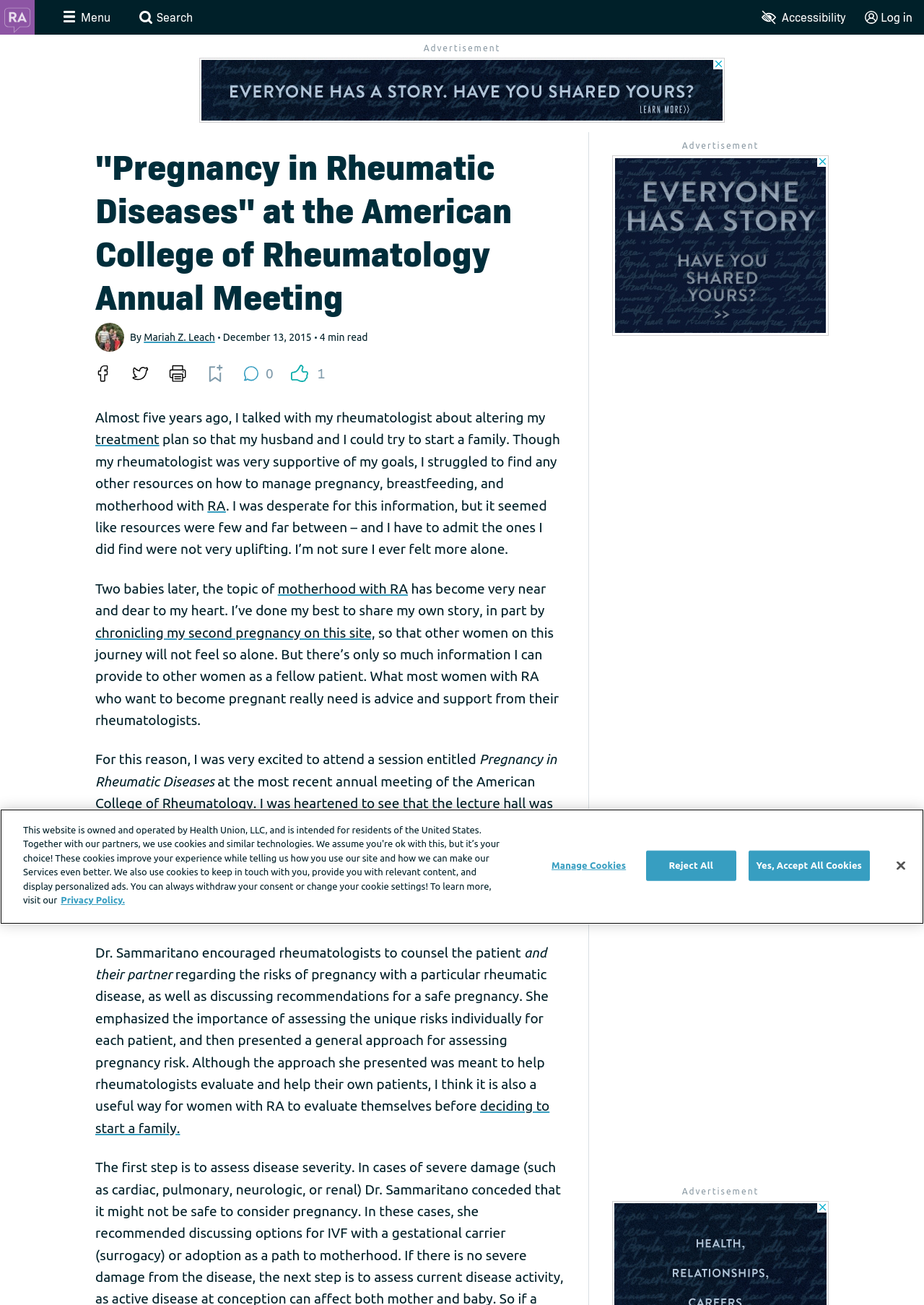Detail the features and information presented on the webpage.

This webpage is about pregnancy in rheumatic diseases, specifically rheumatoid arthritis (RA). At the top, there is a navigation menu with buttons for site navigation, search, accessibility tools, and login. Below this, there is a heading that reads "Pregnancy in Rheumatic Diseases" at the American College of Rheumatology Annual Meeting.

The main content of the page is an article written by Mariah Z. Leach, with a brief introduction and a timestamp of December 13, 2015. The article discusses the author's personal experience with RA and pregnancy, and how she struggled to find resources on managing pregnancy, breastfeeding, and motherhood with RA. The author shares her story and provides links to related topics, such as treatment and motherhood with RA.

The article also discusses a session the author attended at the American College of Rheumatology Annual Meeting, where Dr. Lisa R. Sammaritano presented a lecture on pregnancy in rheumatic diseases. The lecture emphasized the importance of counseling patients with rheumatic diseases on the risks of pregnancy and providing recommendations for a safe pregnancy.

Throughout the article, there are social media sharing buttons and a button to print the page. There is also a section for reactions and comments. At the bottom of the page, there is a cookie banner with buttons to manage cookies, reject all, accept all, and close.

On the right side of the page, there are two advertisements, one above the article and one below. The page also has a few images, including the author's avatar and social media icons.